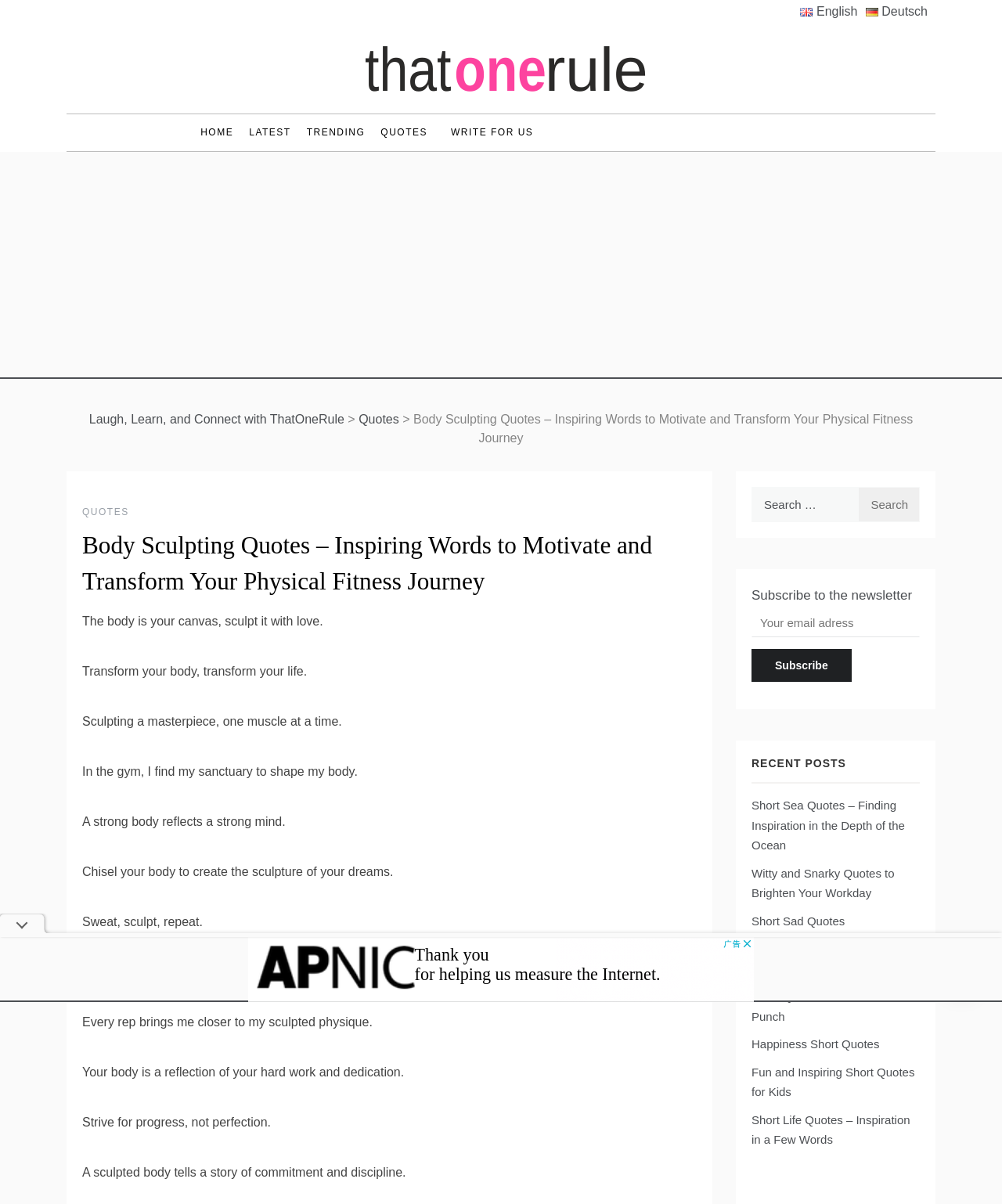Specify the bounding box coordinates (top-left x, top-left y, bottom-right x, bottom-right y) of the UI element in the screenshot that matches this description: Android

None